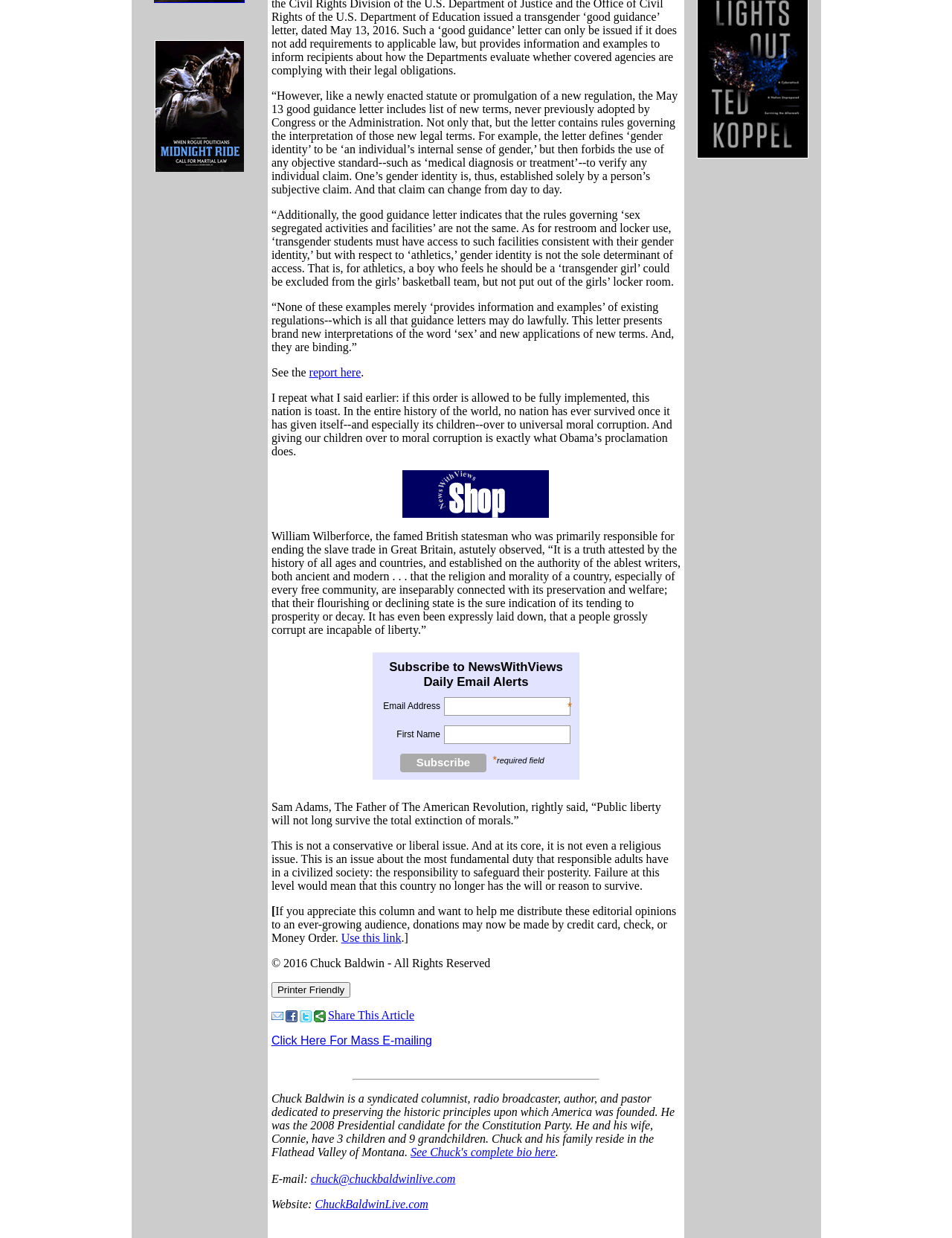How many grandchildren does the author have?
Using the details from the image, give an elaborate explanation to answer the question.

The author's bio section mentions that he and his wife have 3 children and 9 grandchildren.